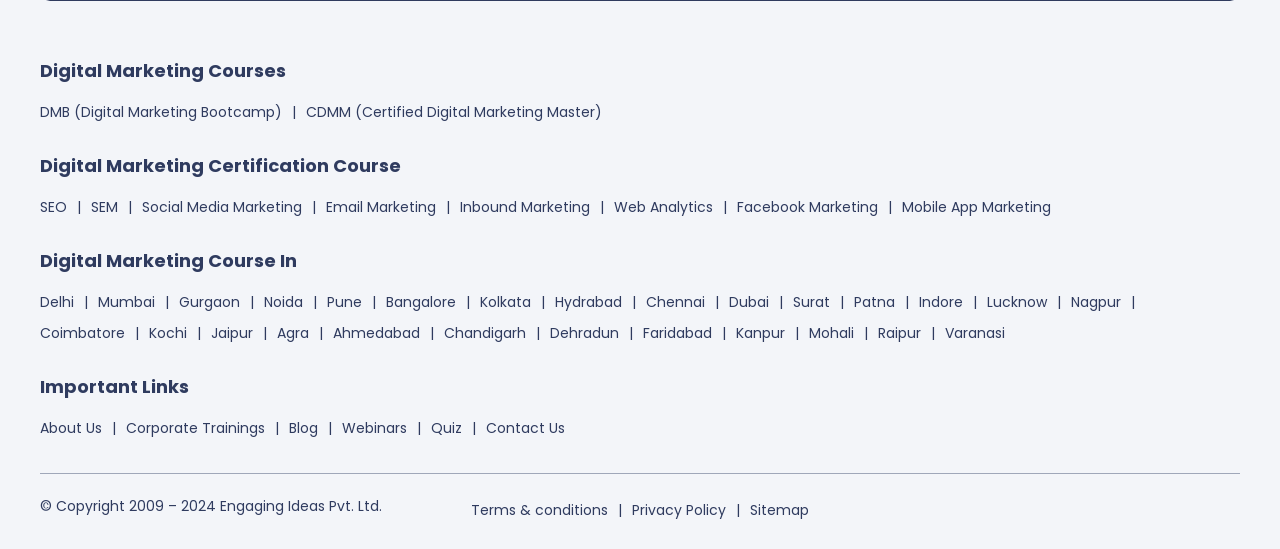Locate the UI element described by DMB (Digital Marketing Bootcamp) in the provided webpage screenshot. Return the bounding box coordinates in the format (top-left x, top-left y, bottom-right x, bottom-right y), ensuring all values are between 0 and 1.

[0.031, 0.186, 0.22, 0.222]